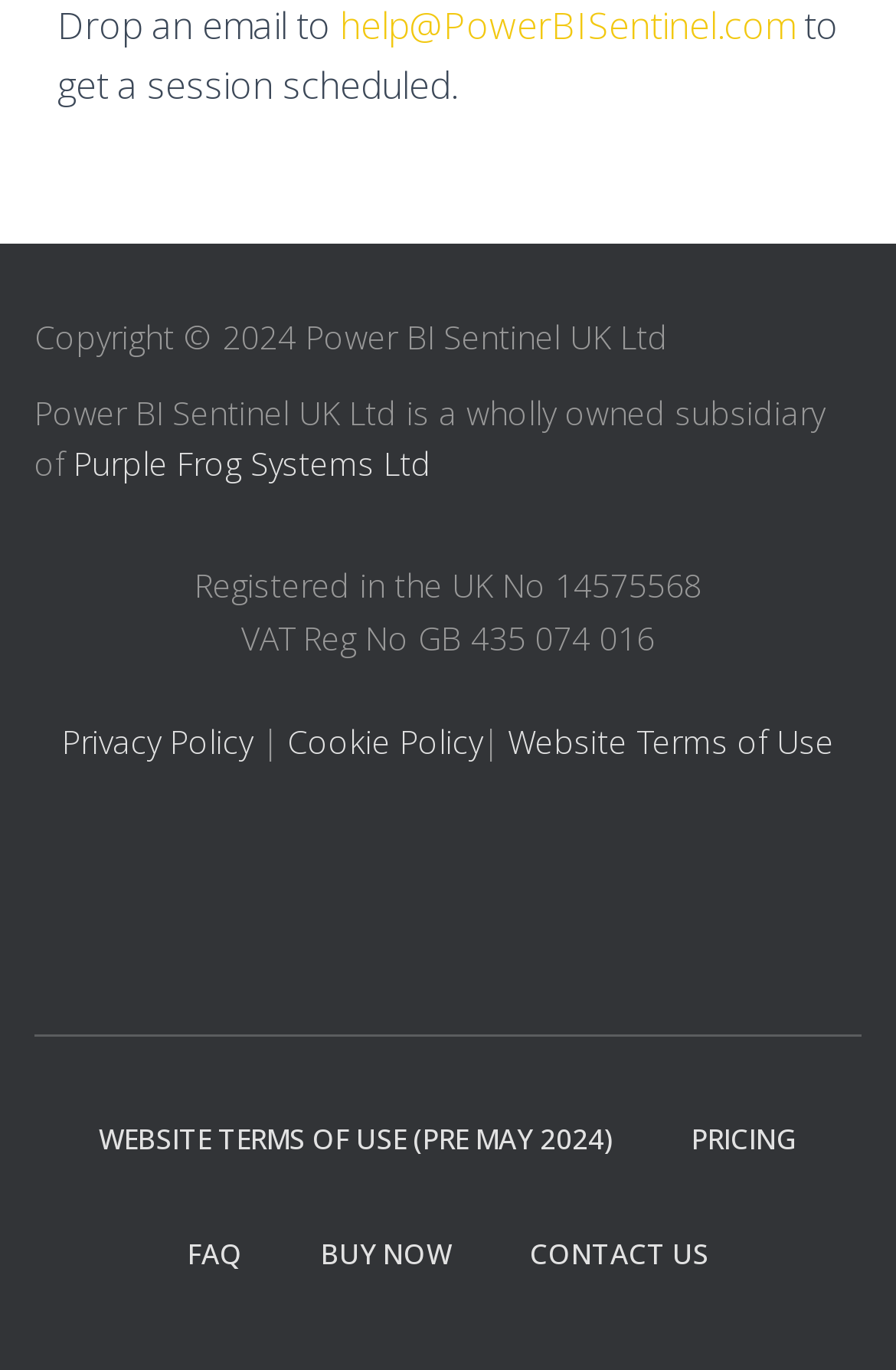Determine the bounding box coordinates of the clickable region to carry out the instruction: "check faq".

[0.171, 0.874, 0.309, 0.957]